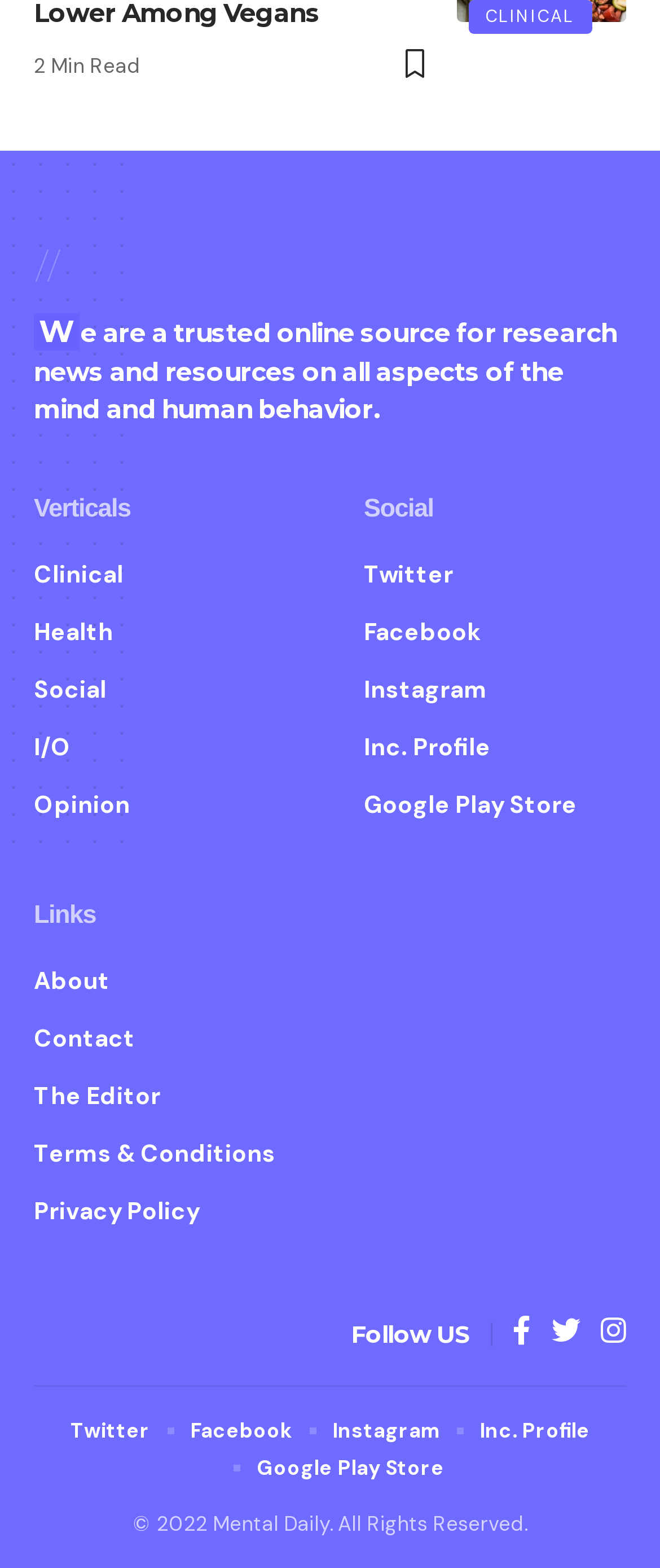Given the element description Inc. Profile, predict the bounding box coordinates for the UI element in the webpage screenshot. The format should be (top-left x, top-left y, bottom-right x, bottom-right y), and the values should be between 0 and 1.

[0.551, 0.459, 0.949, 0.495]